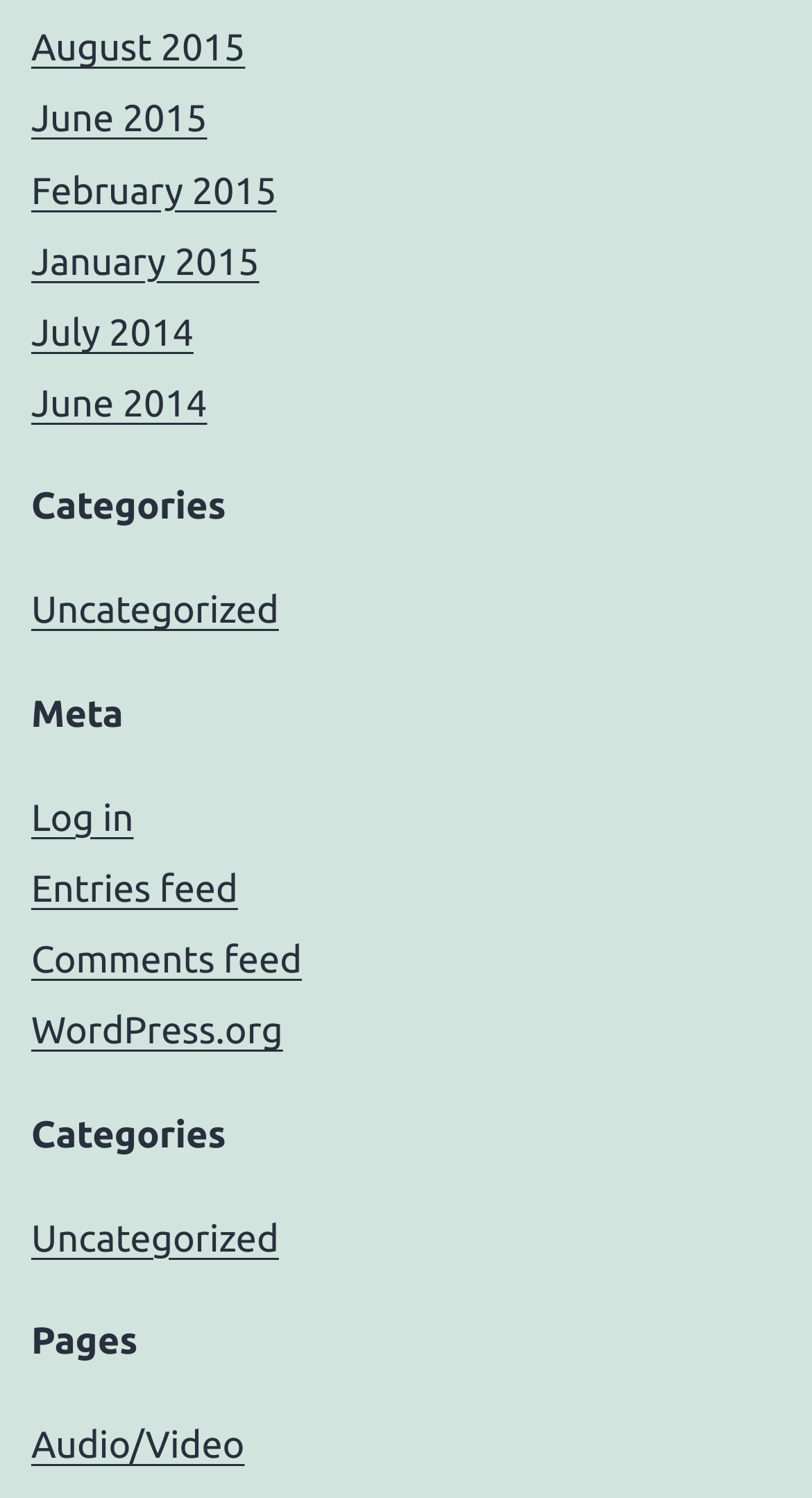Using details from the image, please answer the following question comprehensively:
How many links are listed in the Archives section?

In the navigation section labeled 'Archives', I counted six links with month and year labels. These links are August 2015, June 2015, February 2015, January 2015, July 2014, and June 2014.